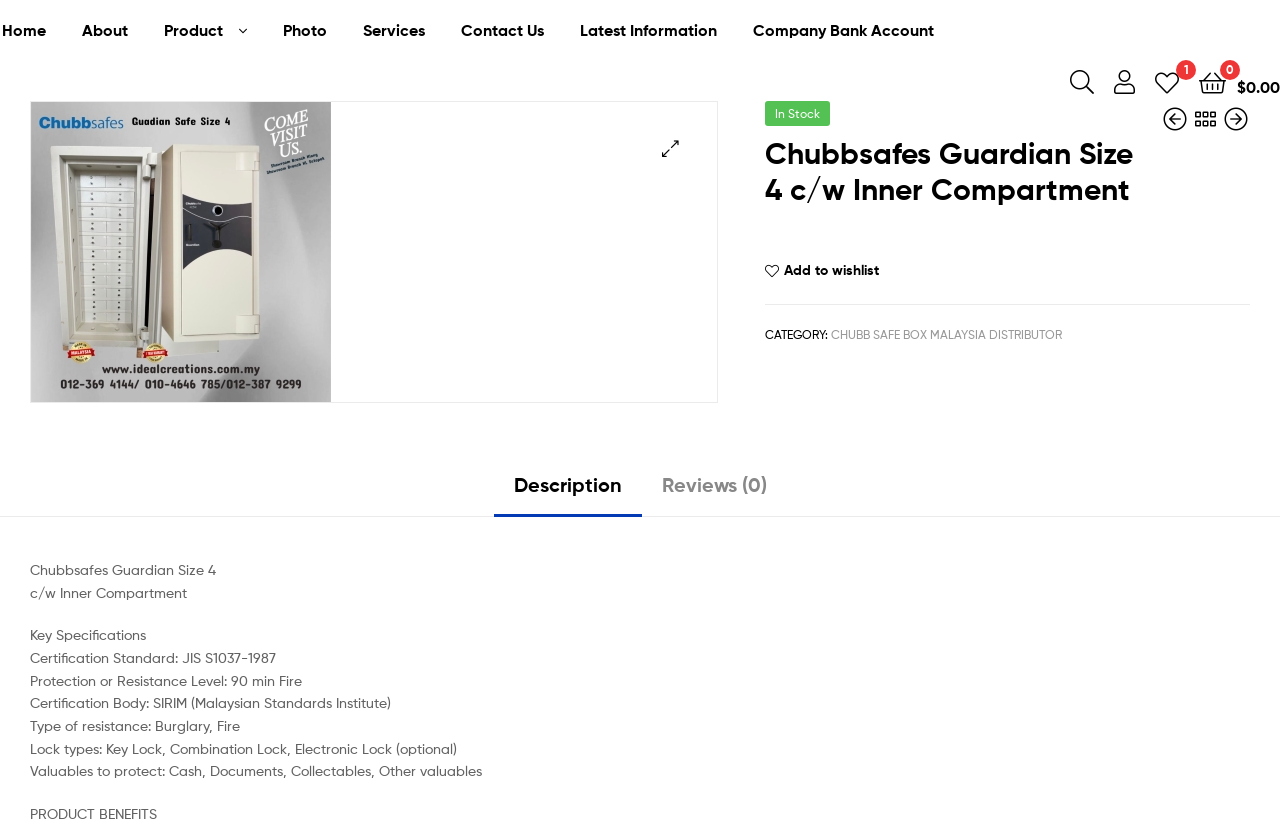Identify the bounding box coordinates for the UI element described as follows: "1". Ensure the coordinates are four float numbers between 0 and 1, formatted as [left, top, right, bottom].

[0.902, 0.075, 0.921, 0.122]